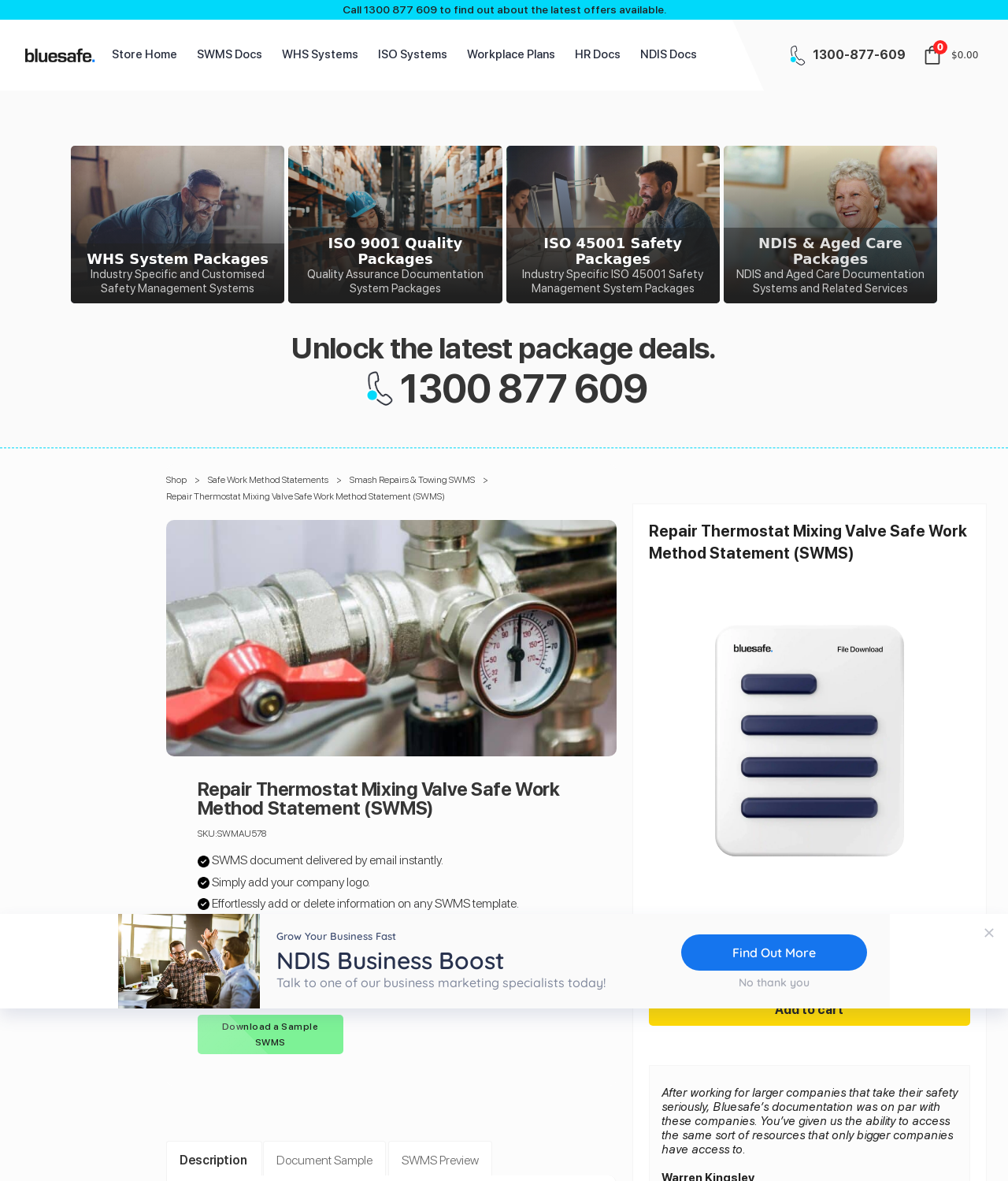Refer to the screenshot and answer the following question in detail:
What is the format of the SWMS document?

I found the format of the SWMS document by reading the text 'Delivered in Microsoft Word format for easy editing.' which is located in the description of the Repair Thermostat Mixing Valve Safe Work Method Statement (SWMS) document.